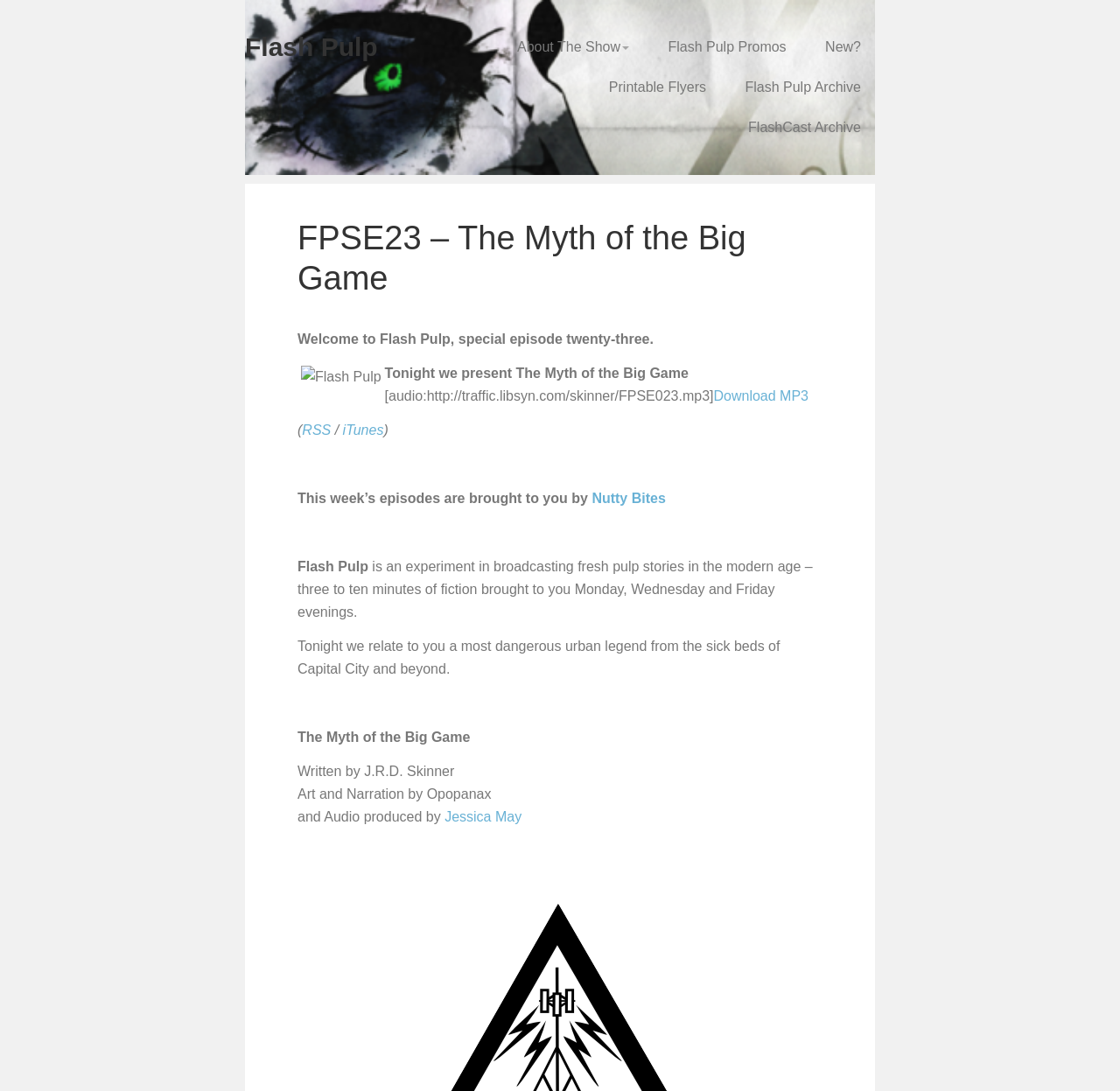Consider the image and give a detailed and elaborate answer to the question: 
Who is the narrator of the current episode?

The narrator of the current episode can be found in a static text element, which says 'Art and Narration by Opopanax'. This suggests that Opopanax is the narrator of the current episode.